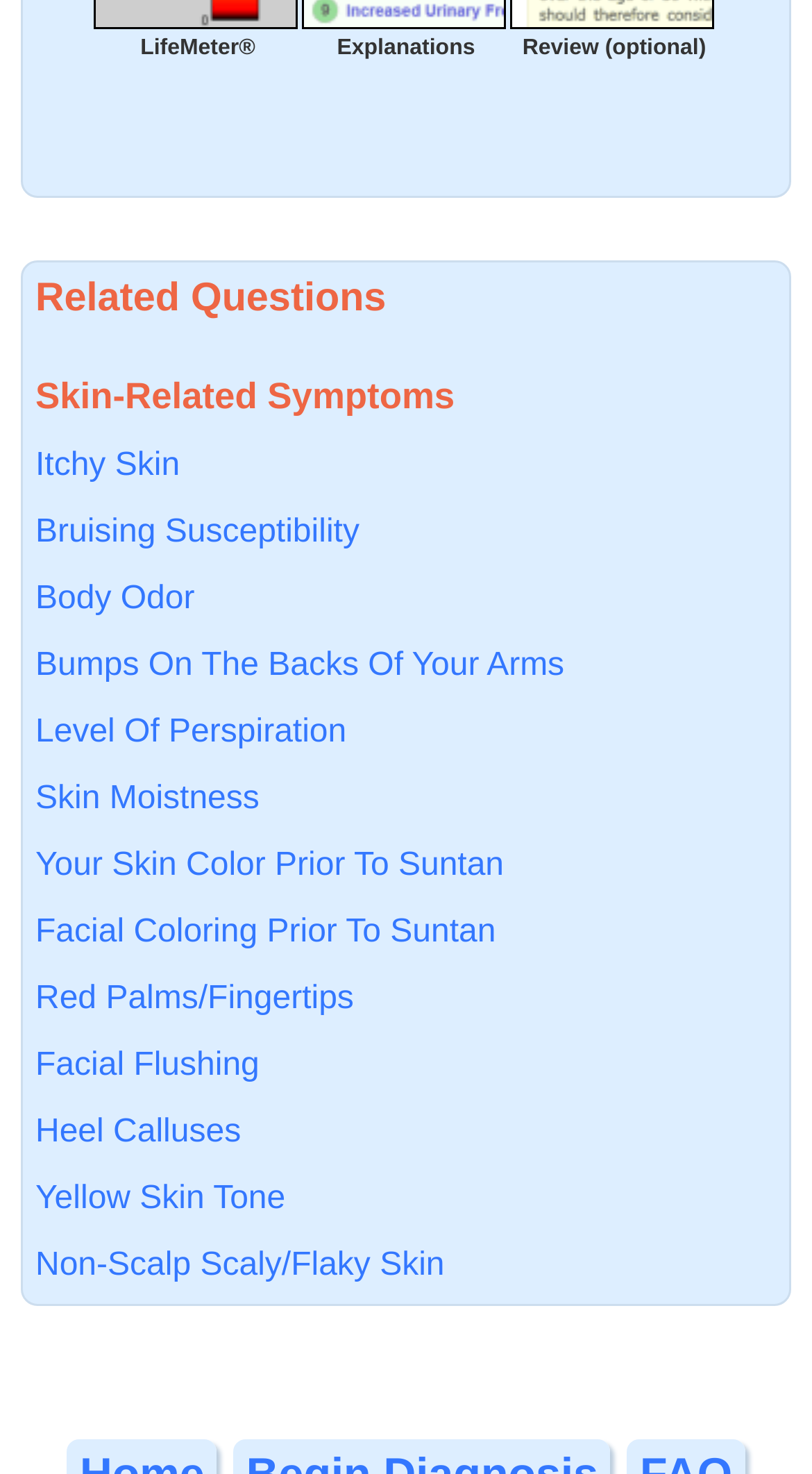How many skin-related symptoms are listed?
Please use the image to deliver a detailed and complete answer.

The webpage lists various skin-related symptoms under the heading 'Skin-Related Symptoms'. By counting the number of links under this heading, we can see that there are 15 symptoms listed, including 'Itchy Skin', 'Bruising Susceptibility', and 'Yellow Skin Tone'.